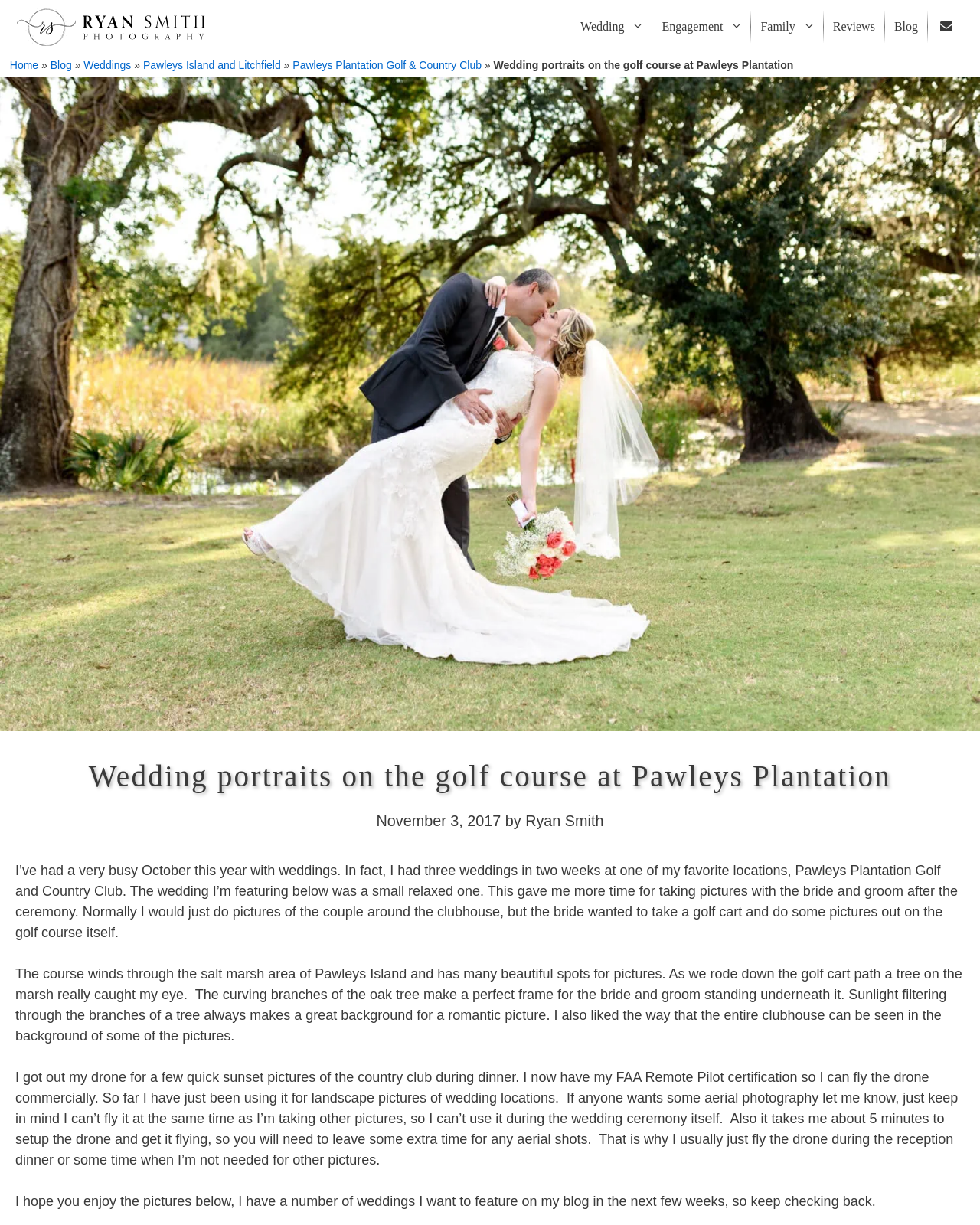Identify the main heading from the webpage and provide its text content.

Wedding portraits on the golf course at Pawleys Plantation